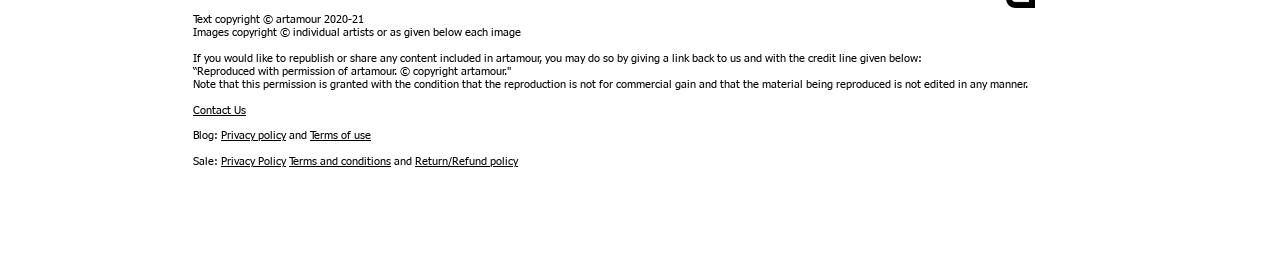Find the bounding box coordinates for the UI element whose description is: "Contact Us". The coordinates should be four float numbers between 0 and 1, in the format [left, top, right, bottom].

[0.151, 0.384, 0.192, 0.428]